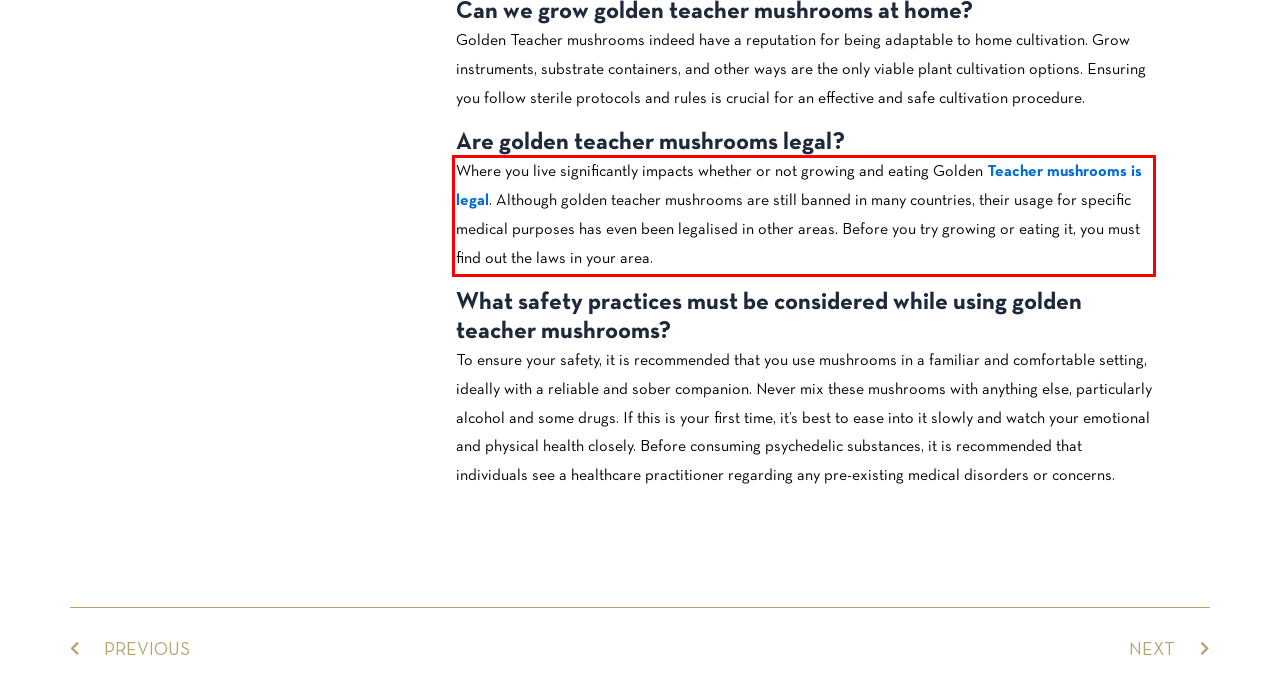By examining the provided screenshot of a webpage, recognize the text within the red bounding box and generate its text content.

Where you live significantly impacts whether or not growing and eating Golden Teacher mushrooms is legal. Although golden teacher mushrooms are still banned in many countries, their usage for specific medical purposes has even been legalised in other areas. Before you try growing or eating it, you must find out the laws in your area.